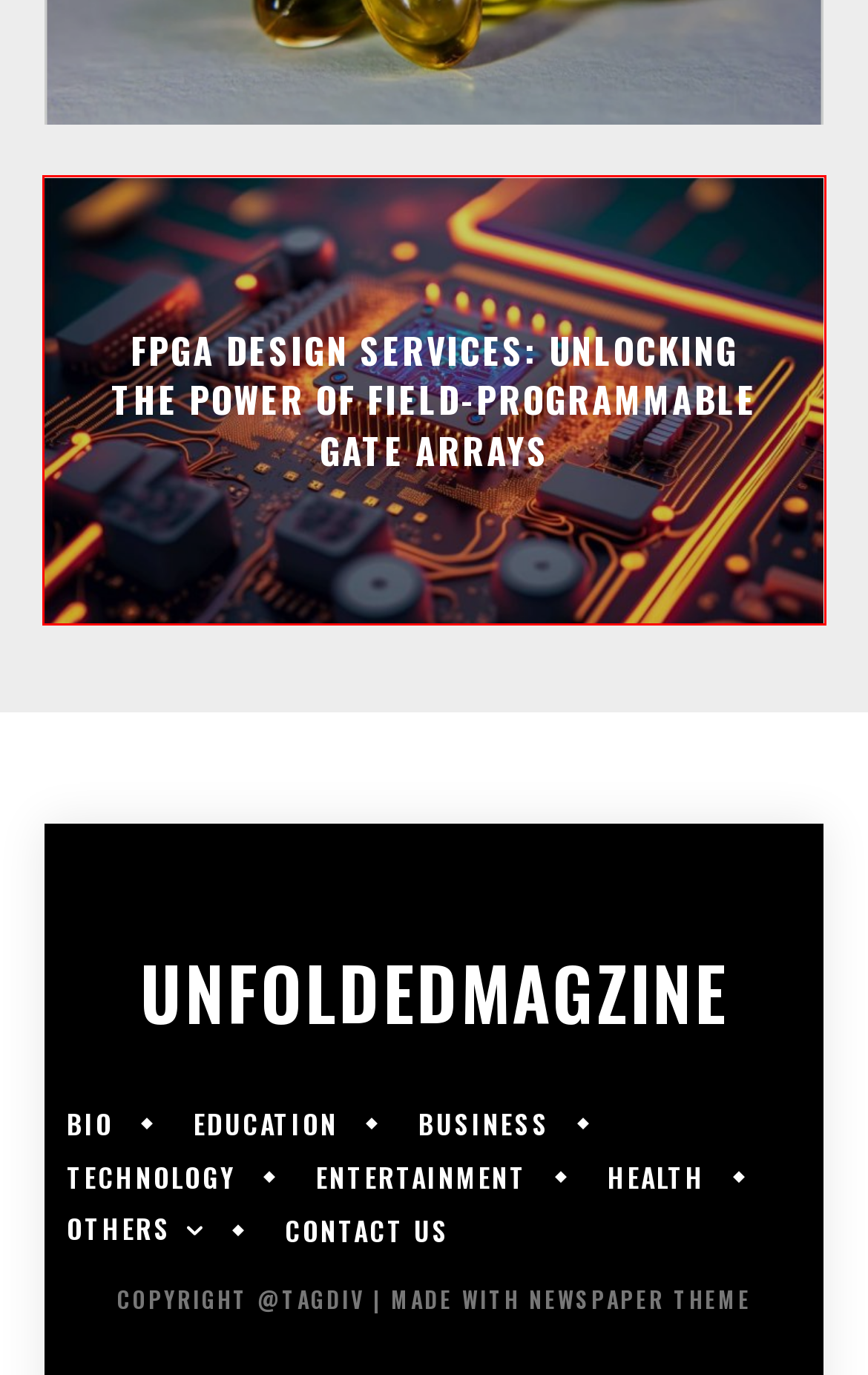You have a screenshot of a webpage with a red bounding box around a UI element. Determine which webpage description best matches the new webpage that results from clicking the element in the bounding box. Here are the candidates:
A. Education Archives - Unfolded Magazine
B. Technolovy Archives - Unfolded Magazine
C. FPGA Design Services: Unlocking the Power of Field-Programmable Gate Arrays - Unfolded Magazine
D. Contact us - Unfolded Magazine
E. Entertainment Archives - Unfolded Magazine
F. Home - Unfolded Magazine
G. Others Archives - Unfolded Magazine
H. Legal Archives - Unfolded Magazine

C